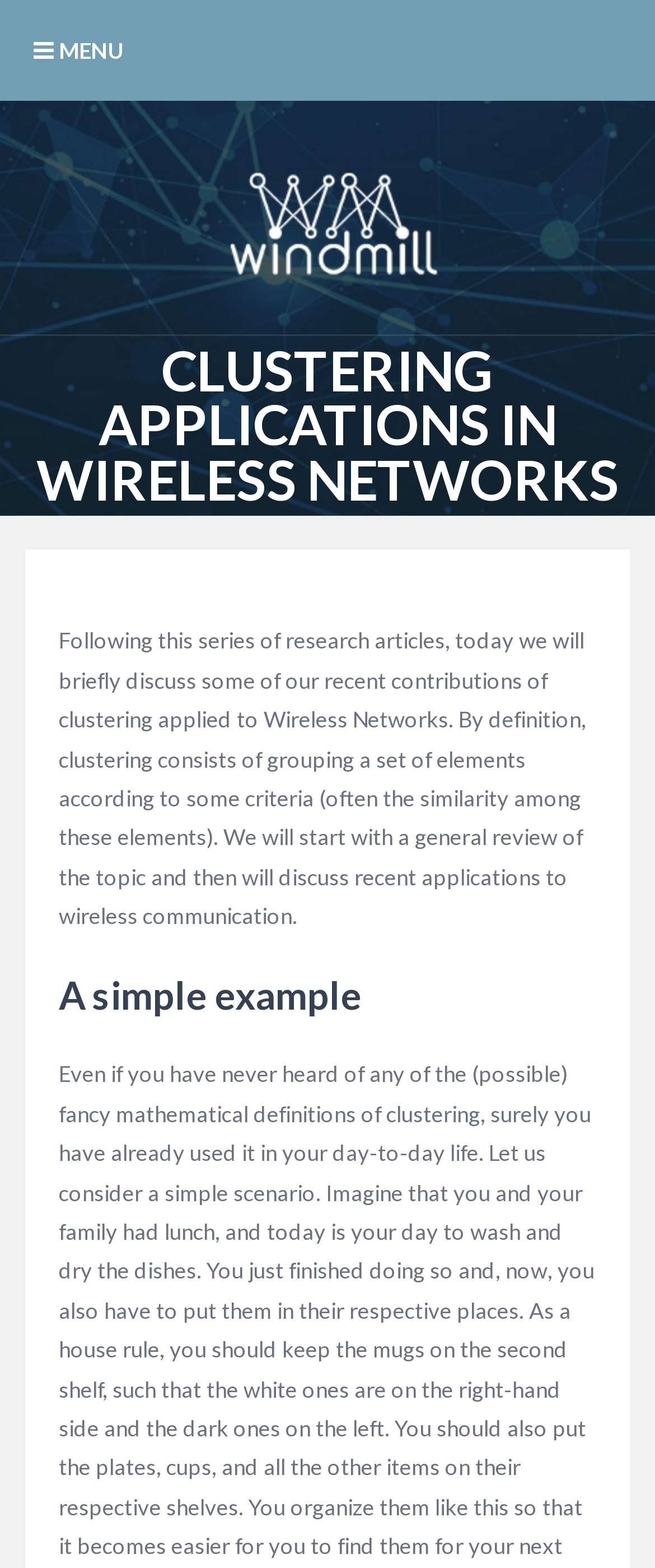What is the next topic to be discussed?
Please provide a detailed answer to the question.

The next topic to be discussed is obtained from the heading element 'A simple example' which is located below the introductory text.